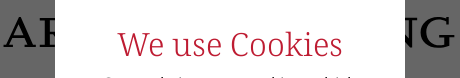Describe the image with as much detail as possible.

The image prominently displays a message titled "We use Cookies" at the top center. The text is colored in a bold red, contrasting against a white background. Below the main message, a brief description informs users that the website uses cookies to enhance site functionality and deliver the best possible service. The caption encourages visitors to click 'accept' to agree to the use of cookies, with an option to change settings at any time, ensuring users are aware of their choices regarding privacy and data management. This image is typically part of a website's cookie consent notice, aimed at increasing transparency about data practices.